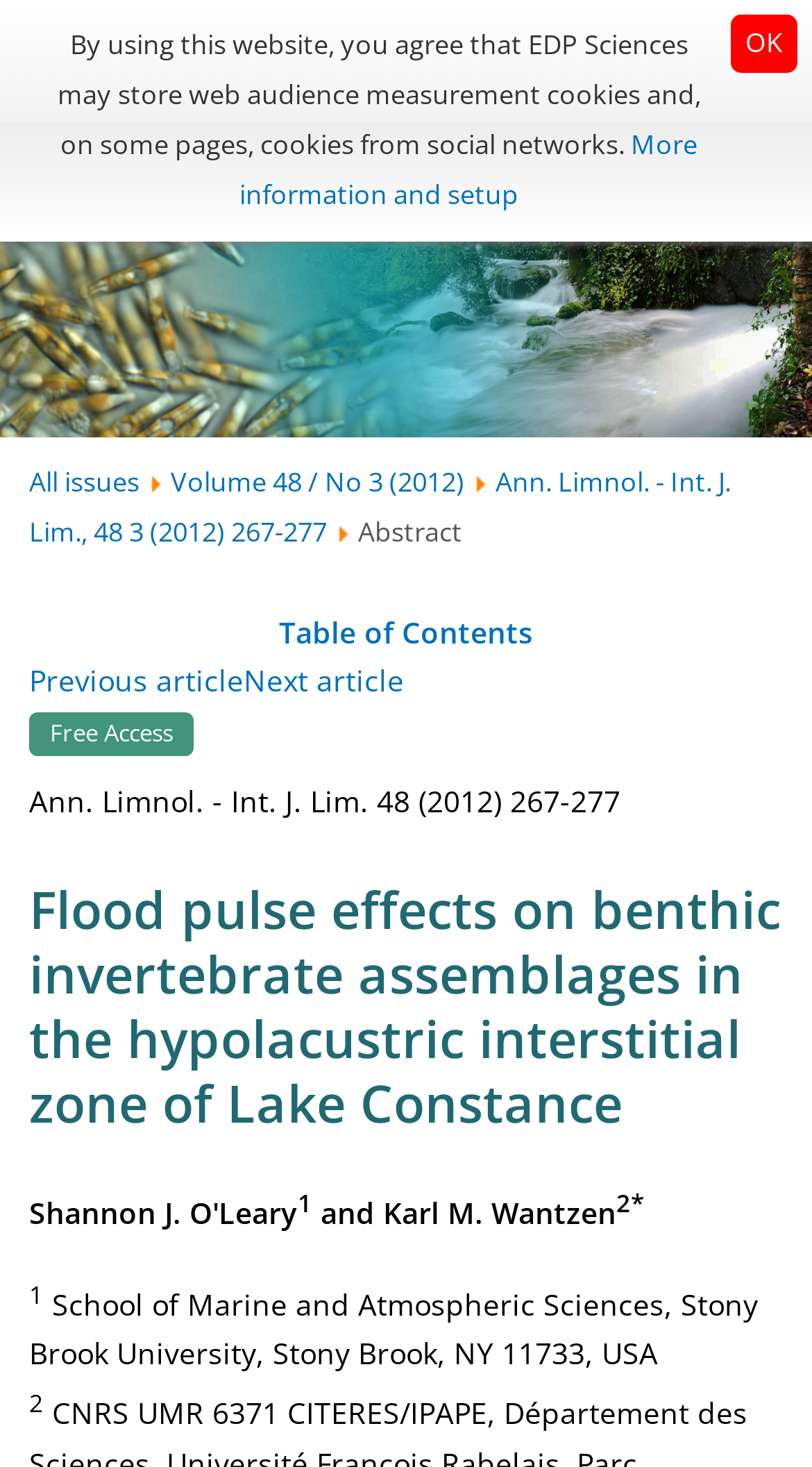Who is the author of the current article?
Answer briefly with a single word or phrase based on the image.

Karl M. Wantzen